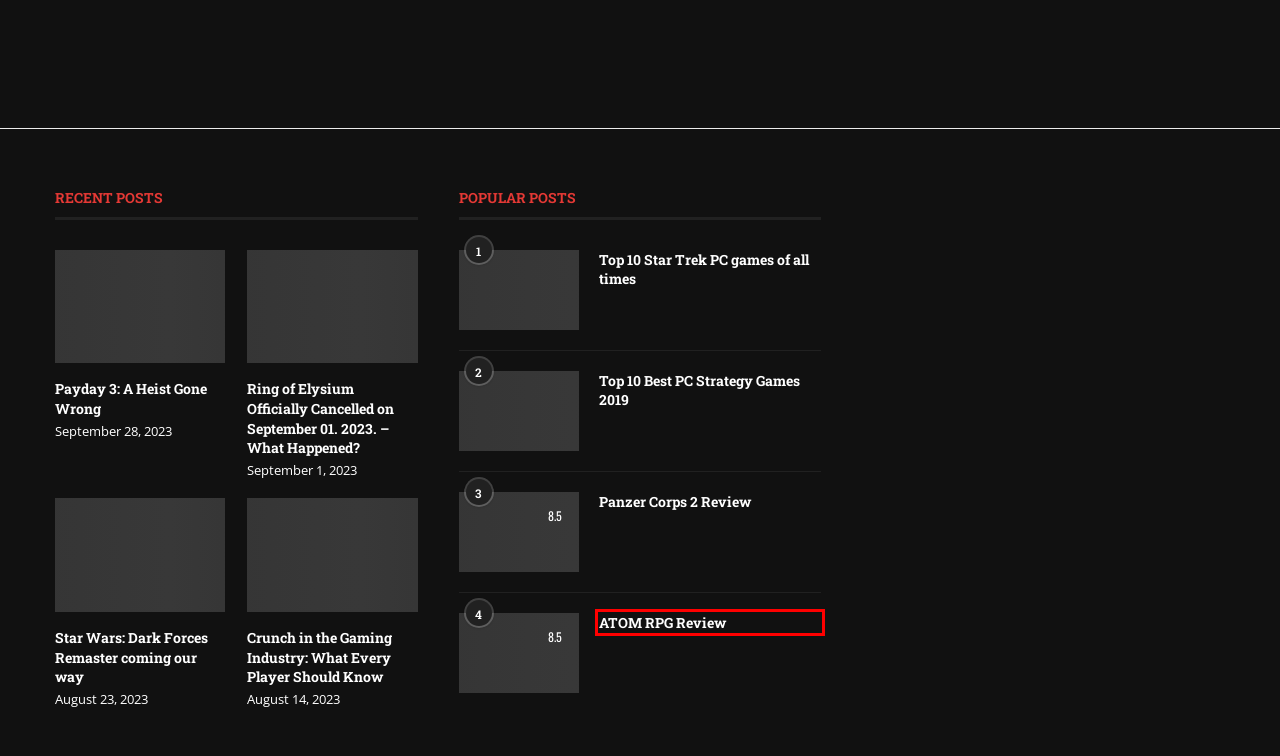You have a screenshot of a webpage, and a red bounding box highlights an element. Select the webpage description that best fits the new page after clicking the element within the bounding box. Options are:
A. dlc Archives - Have You Played
B. Have You Played
C. ATOM RPG Review - Have You Played
D. Master of Magic Review (2022 Remake) - Have You Played
E. Top 10 Star Trek PC games of all times - Have You Played
F. Panzer Corps 2 Review - Have You Played
G. Top 10 Best PC Strategy Games 2019 - Have You Played
H. Regions of Ruin Early Access review - Have You Played

C